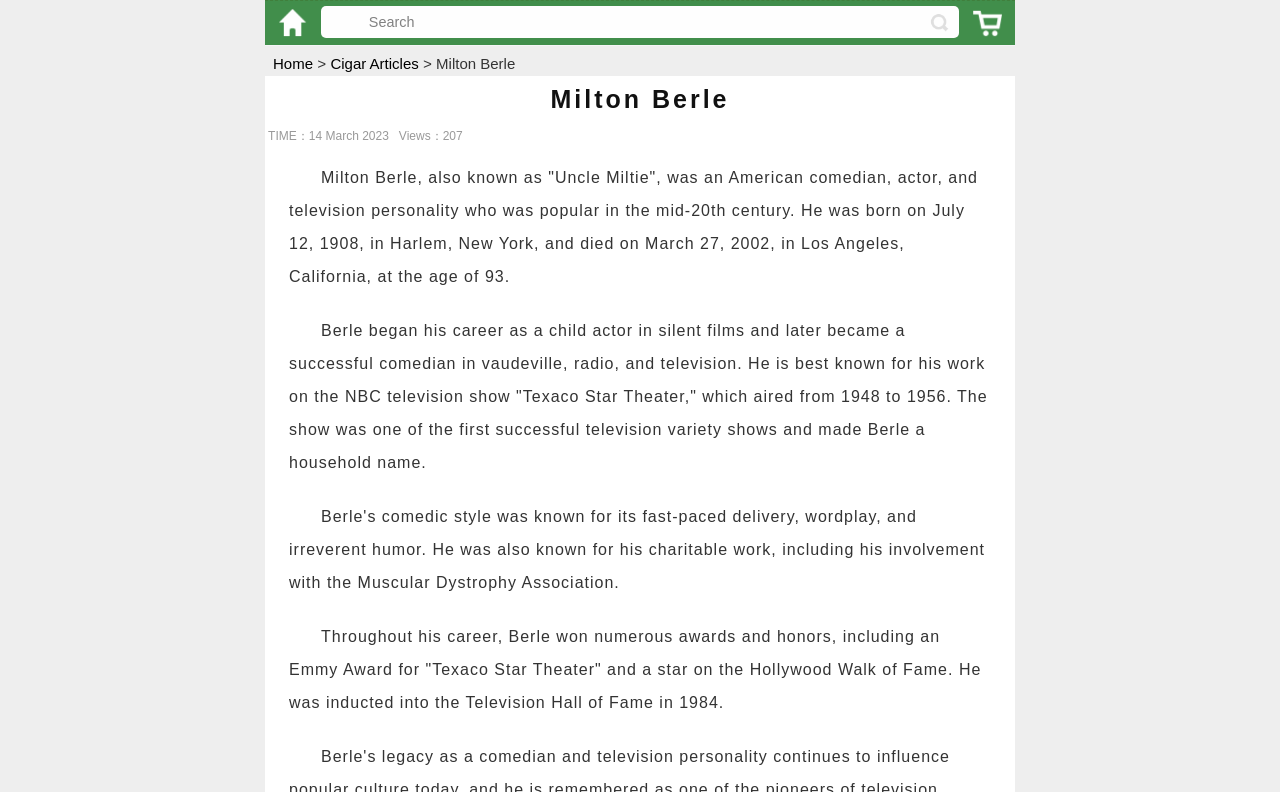When was Milton Berle born?
Provide a detailed and well-explained answer to the question.

Milton Berle's birthdate can be found in the StaticText element with the text 'He was born on July 12, 1908, in Harlem, New York...' at coordinates [0.226, 0.213, 0.764, 0.36]. This element is a child of the Root Element and is located in the middle of the webpage.